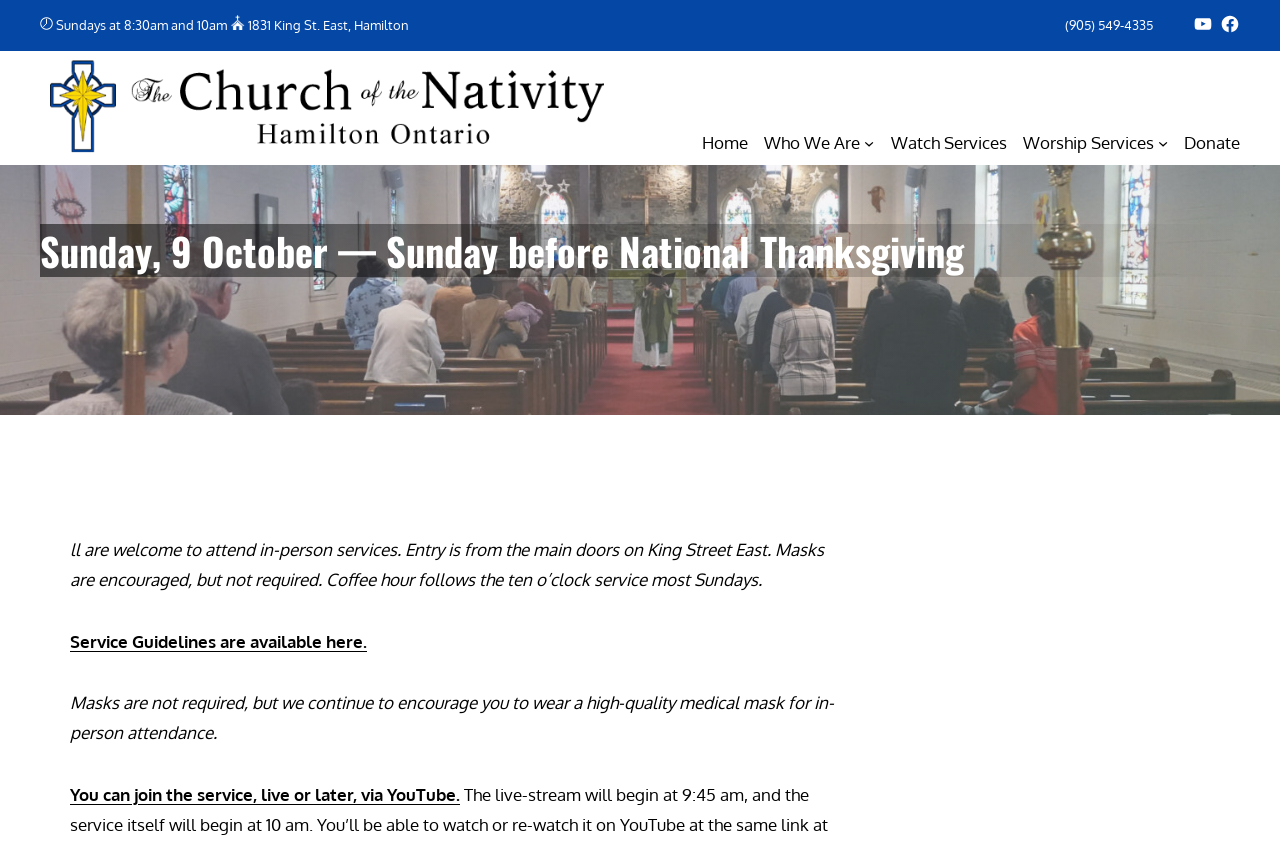Please determine the bounding box coordinates of the element's region to click for the following instruction: "Click the Donate link".

[0.925, 0.152, 0.969, 0.188]